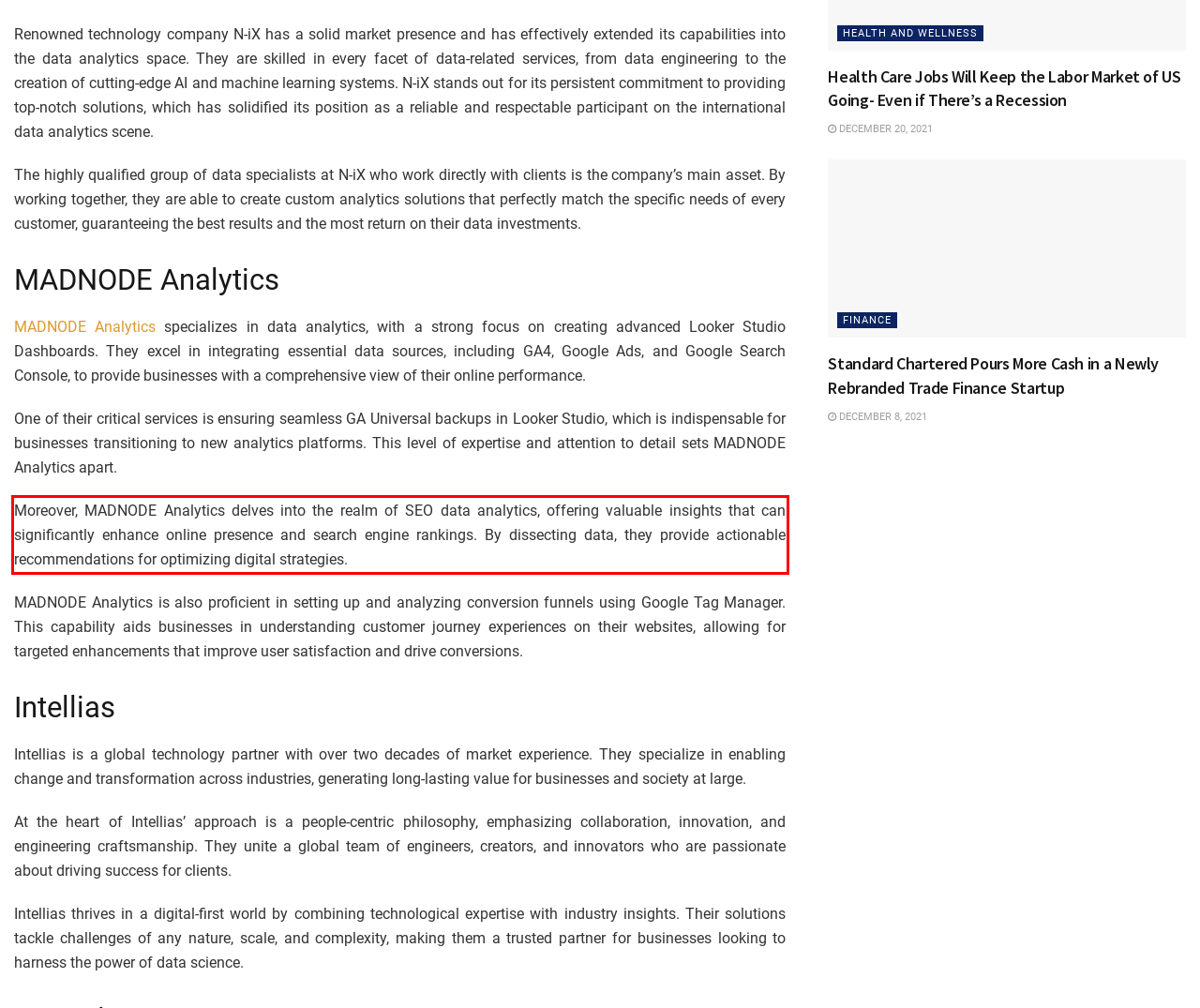Within the screenshot of the webpage, there is a red rectangle. Please recognize and generate the text content inside this red bounding box.

Moreover, MADNODE Analytics delves into the realm of SEO data analytics, offering valuable insights that can significantly enhance online presence and search engine rankings. By dissecting data, they provide actionable recommendations for optimizing digital strategies.